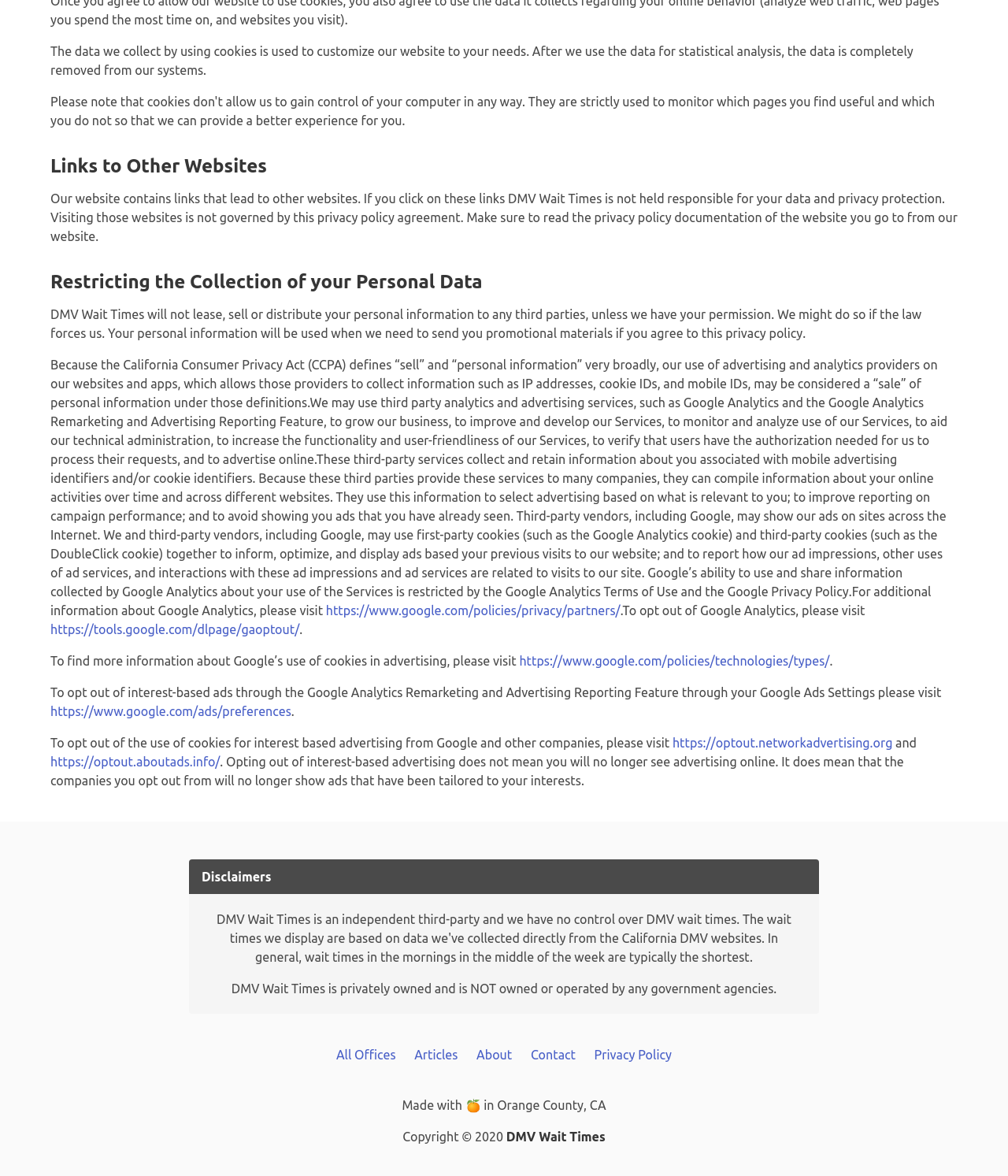Determine the bounding box for the described HTML element: "https://www.google.com/policies/privacy/partners/". Ensure the coordinates are four float numbers between 0 and 1 in the format [left, top, right, bottom].

[0.323, 0.513, 0.615, 0.525]